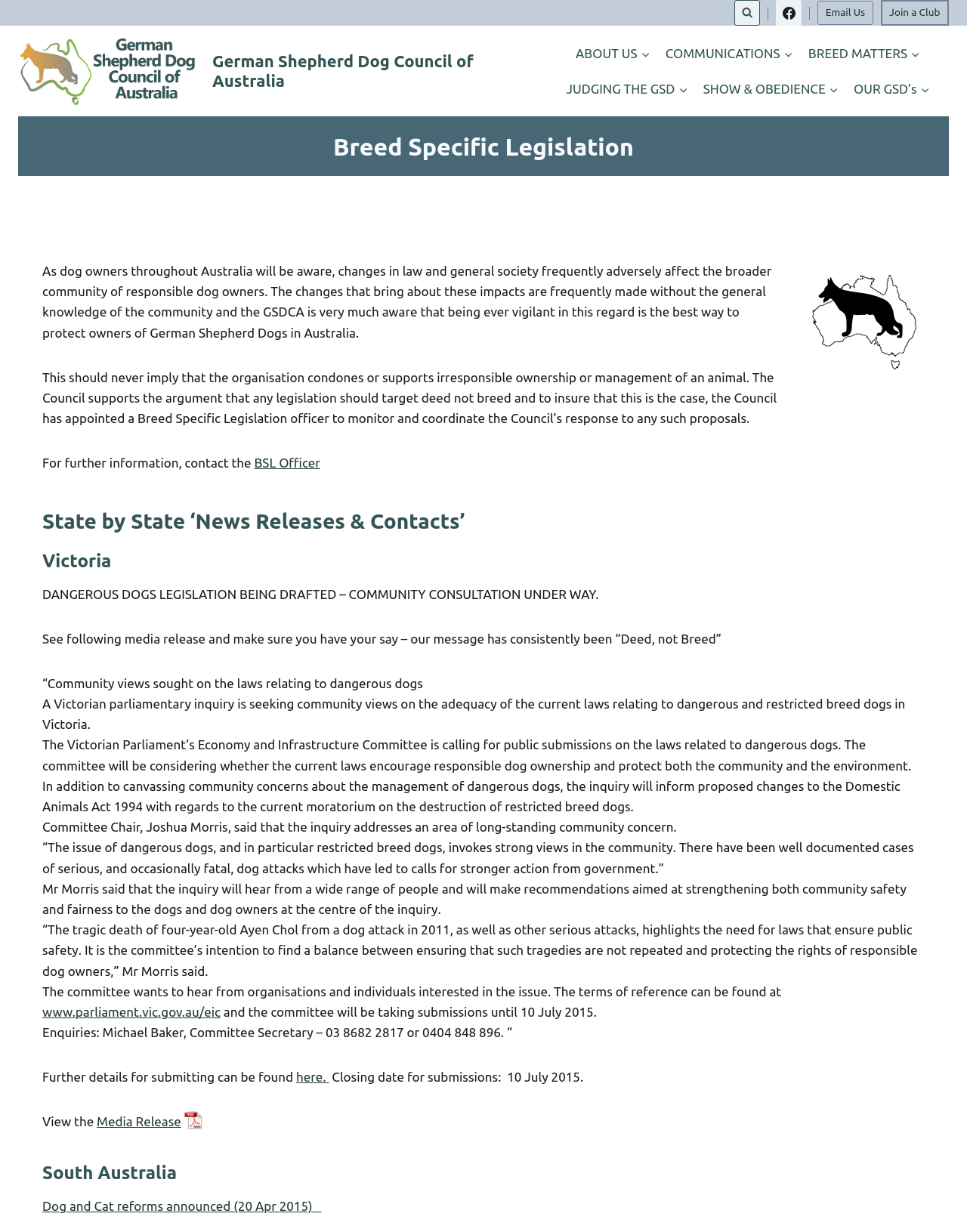Can you pinpoint the bounding box coordinates for the clickable element required for this instruction: "Click on the 'istorija' link"? The coordinates should be four float numbers between 0 and 1, i.e., [left, top, right, bottom].

None